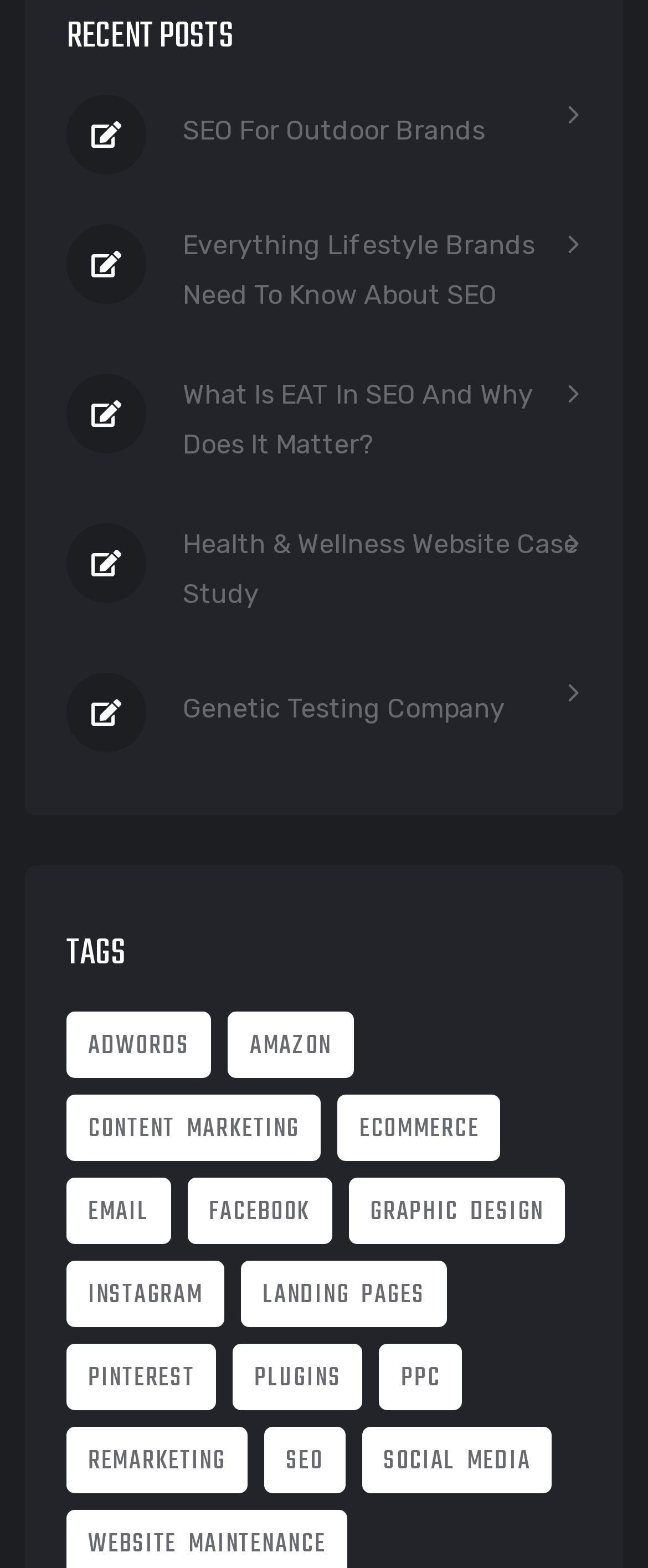Please identify the bounding box coordinates of the clickable element to fulfill the following instruction: "Explore the 'Content Marketing' category". The coordinates should be four float numbers between 0 and 1, i.e., [left, top, right, bottom].

[0.103, 0.698, 0.496, 0.74]